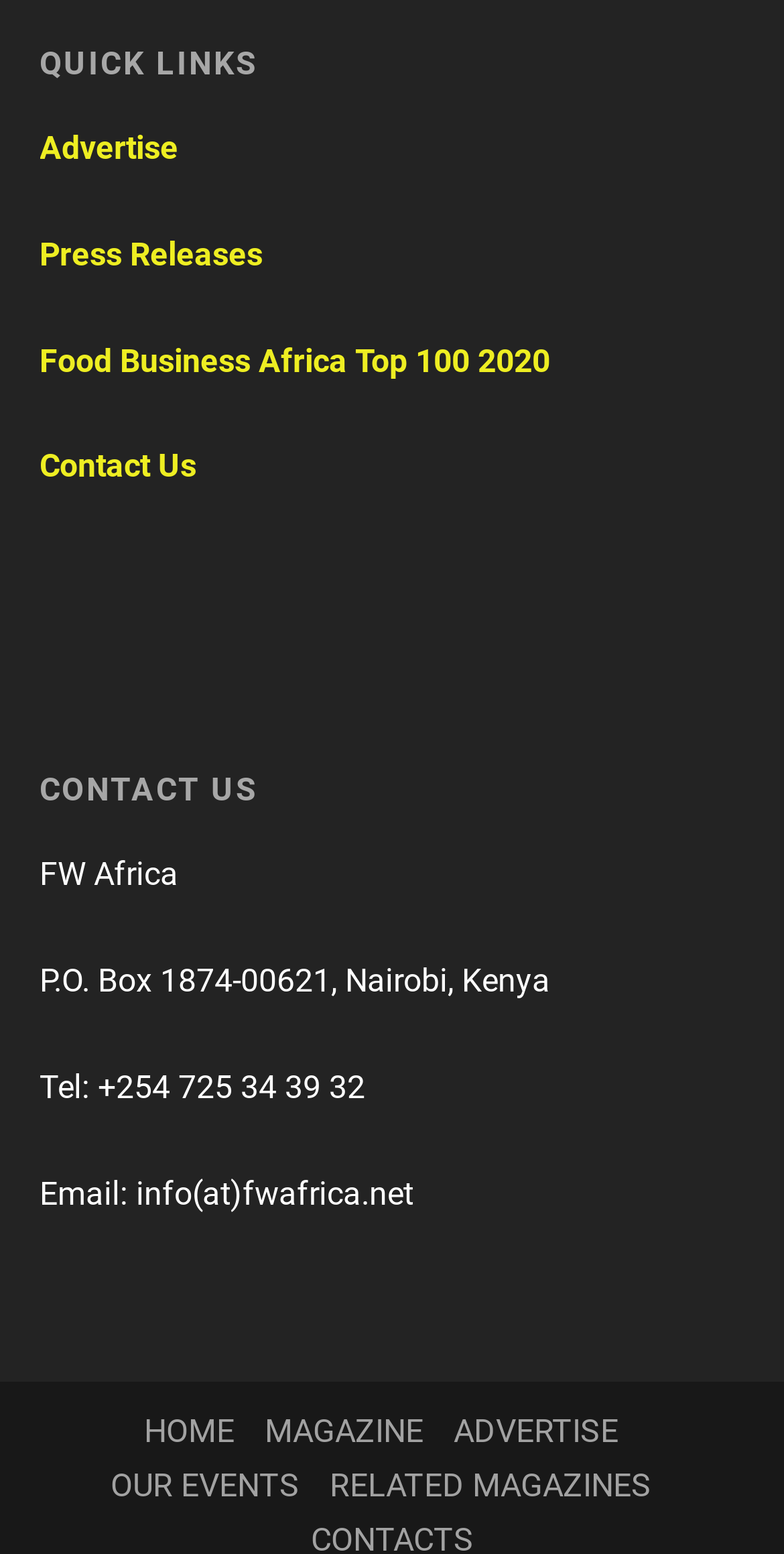Please specify the bounding box coordinates of the clickable region necessary for completing the following instruction: "Go to HOME". The coordinates must consist of four float numbers between 0 and 1, i.e., [left, top, right, bottom].

[0.183, 0.908, 0.299, 0.933]